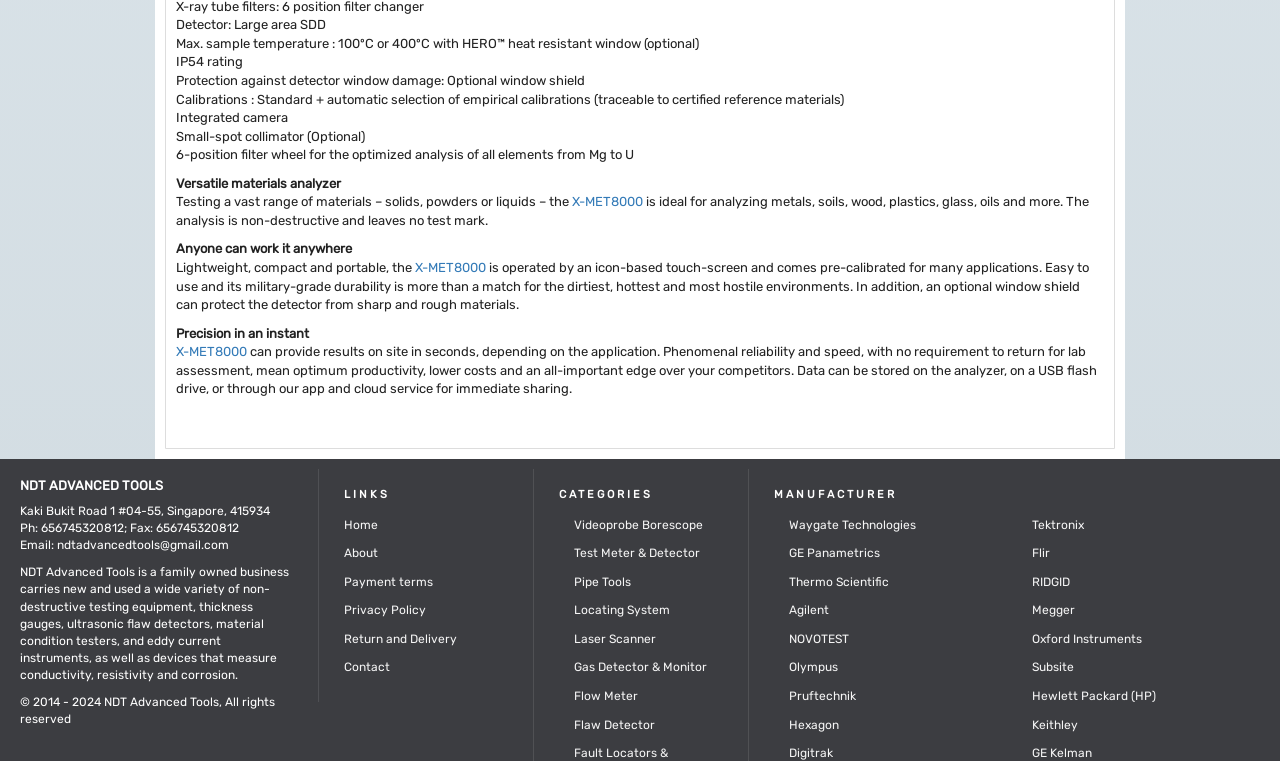Identify the bounding box for the given UI element using the description provided. Coordinates should be in the format (top-left x, top-left y, bottom-right x, bottom-right y) and must be between 0 and 1. Here is the description: Return and Delivery

[0.268, 0.83, 0.357, 0.849]